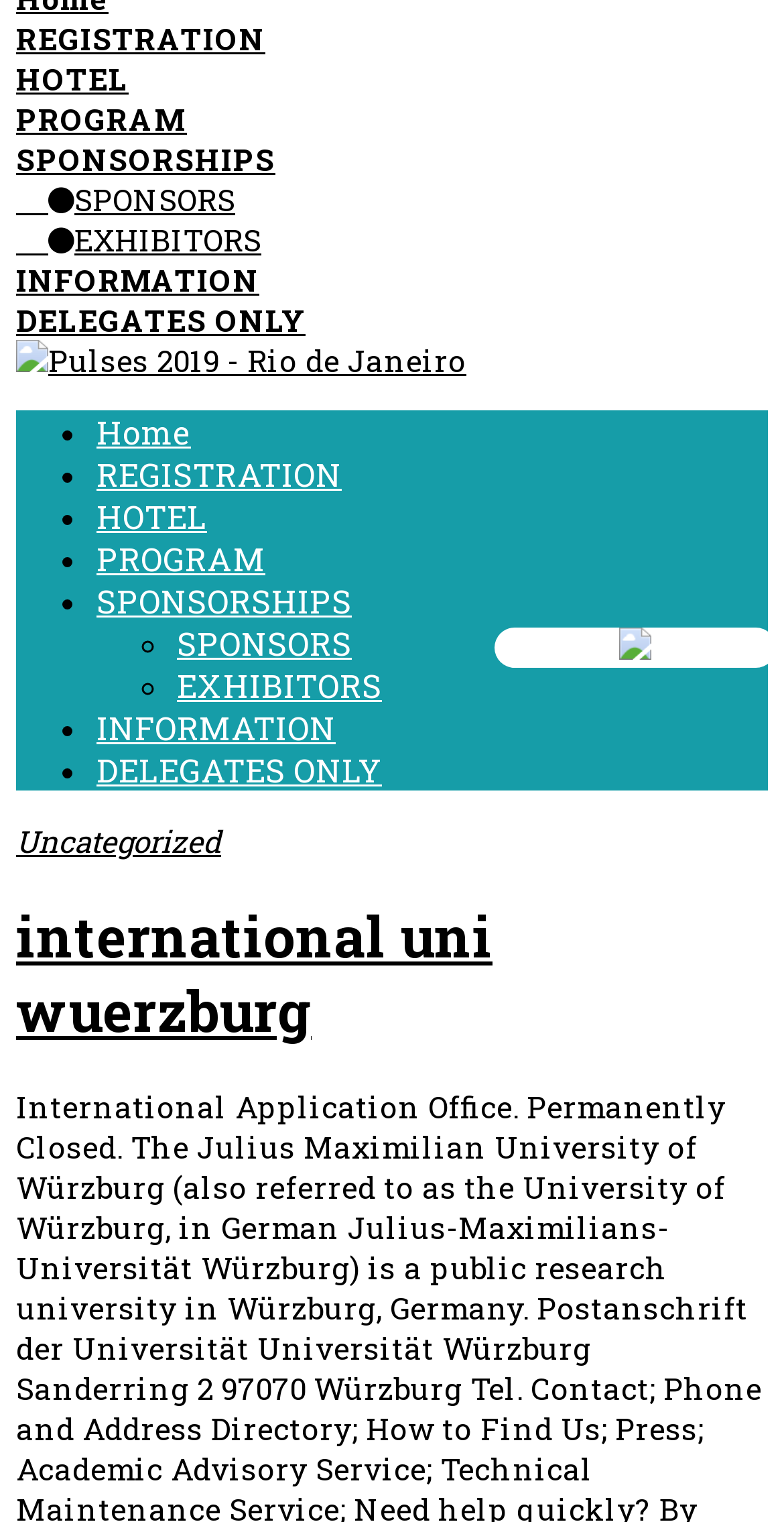Extract the bounding box coordinates for the described element: "international uni wuerzburg". The coordinates should be represented as four float numbers between 0 and 1: [left, top, right, bottom].

[0.021, 0.59, 0.628, 0.688]